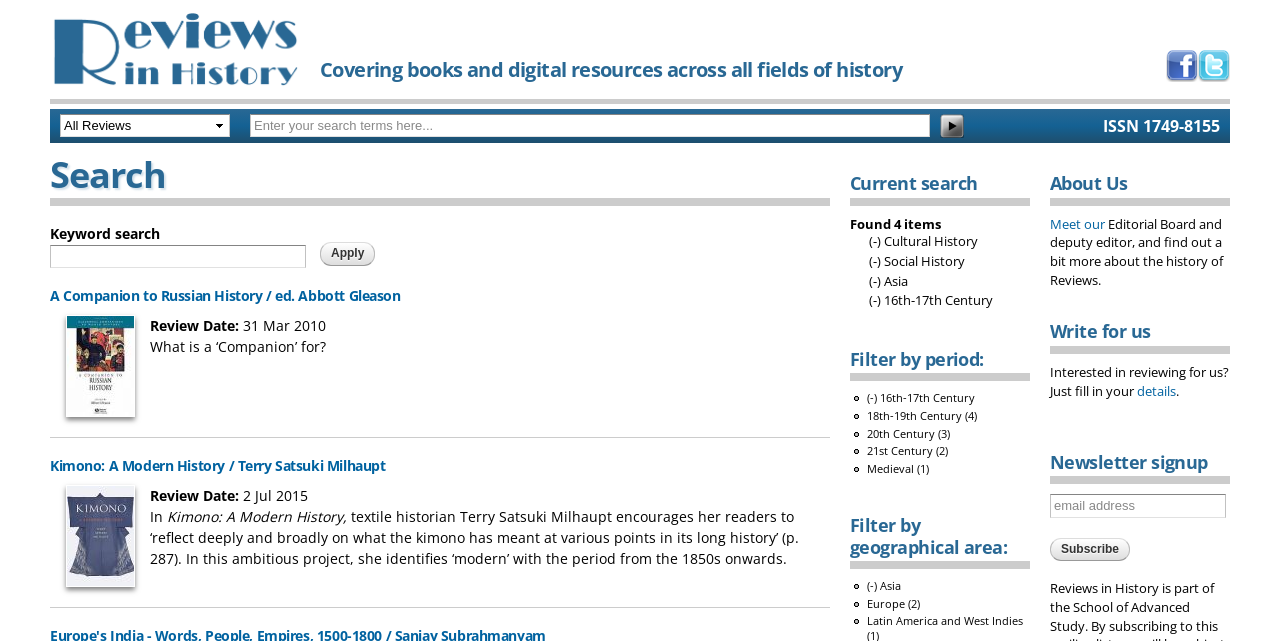Determine the bounding box coordinates of the target area to click to execute the following instruction: "Subscribe to the newsletter."

[0.82, 0.839, 0.883, 0.875]